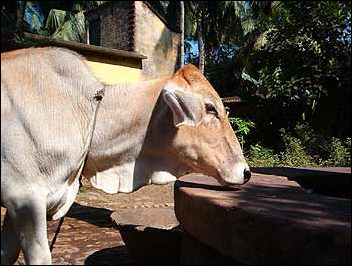Describe all the visual components present in the image.

The image depicts a close-up of a cow with a light-colored coat, gently resting its head on a stone structure, likely a watering trough. The setting appears lush and green, with hints of natural foliage and buildings in the background, indicative of a rural or agricultural environment. This tranquil moment captures a typical scene from a temple compound or goshala, reflecting the serene relationship between the animals and their surroundings. The cow seems to be at ease, highlighting the importance of these animals in many cultural and spiritual practices, particularly within the context of the Temple referenced in the accompanying text about the small goshala nearby.